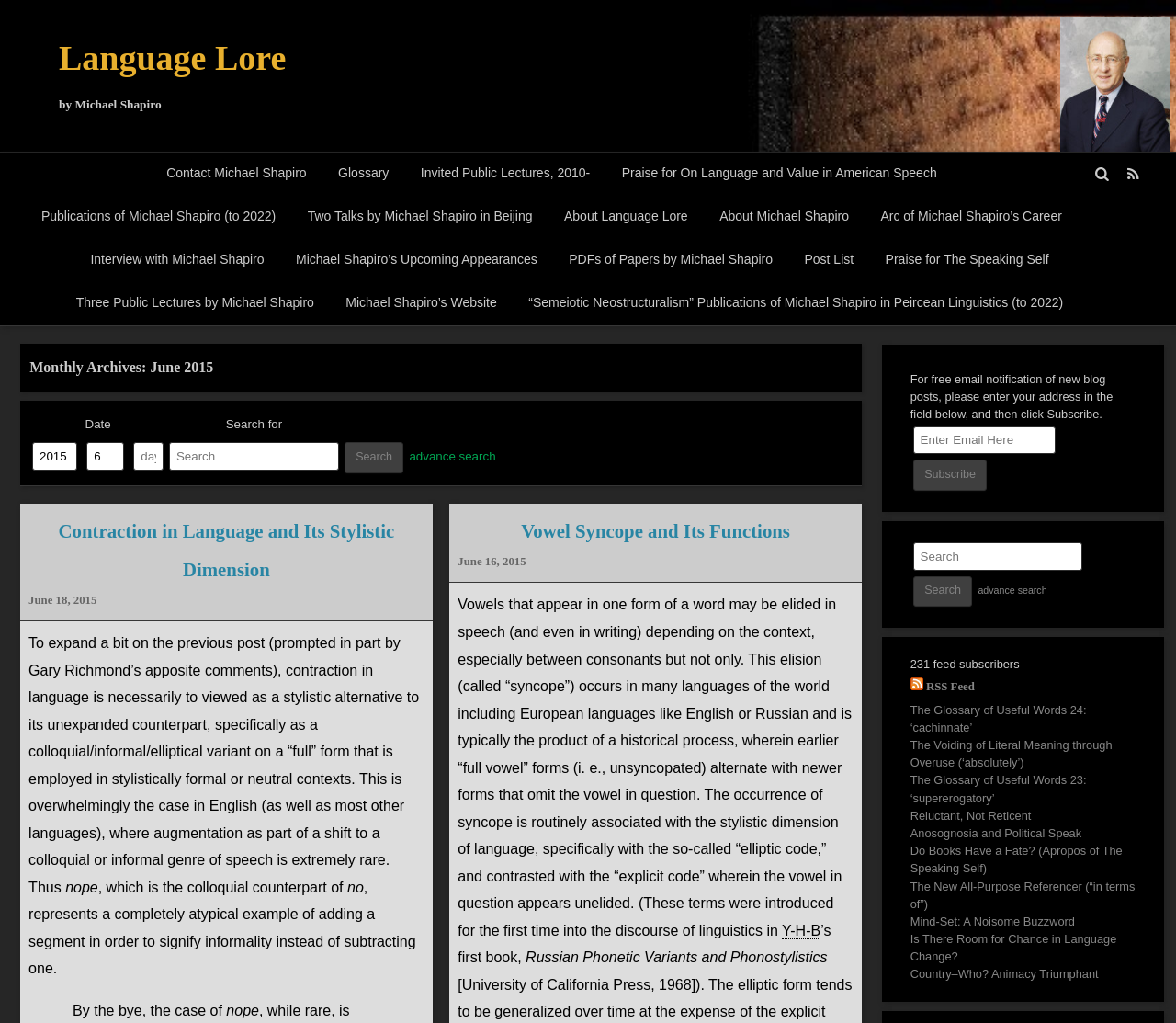Elaborate on the different components and information displayed on the webpage.

The webpage is titled "June 2015 – Language Lore" and appears to be a blog or archive of posts from June 2015. At the top of the page, there is a layout table with a link to "Language Lore" and a heading that reads "by Michael Shapiro". 

On the top right side of the page, there are several links to various pages, including "Contact Michael Shapiro", "Glossary", "Invited Public Lectures, 2010-", and others. Below these links, there is a section with multiple links to posts, including "Contraction in Language and Its Stylistic Dimension", "Vowel Syncope and Its Functions", and others. 

On the left side of the page, there is a search bar with a button to search and an option to advance search. Below the search bar, there are multiple headings and links to posts, including "Monthly Archives: June 2015". 

In the main content area, there are two posts. The first post is titled "Contraction in Language and Its Stylistic Dimension" and discusses the concept of contraction in language, providing examples and explanations. The second post is titled "Vowel Syncope and Its Functions" and explores the phenomenon of vowel syncope in language, including its historical development and stylistic implications.

At the bottom of the page, there are several complementary sections. The first section allows users to enter their email address to receive notifications of new blog posts. The second section has a search bar, and the third section displays the number of feed subscribers and provides links to RSS feeds. Below these sections, there are multiple links to other posts, including "The Glossary of Useful Words 24: ‘cachinnate’", "The Voiding of Literal Meaning through Overuse (‘absolutely’)", and others.